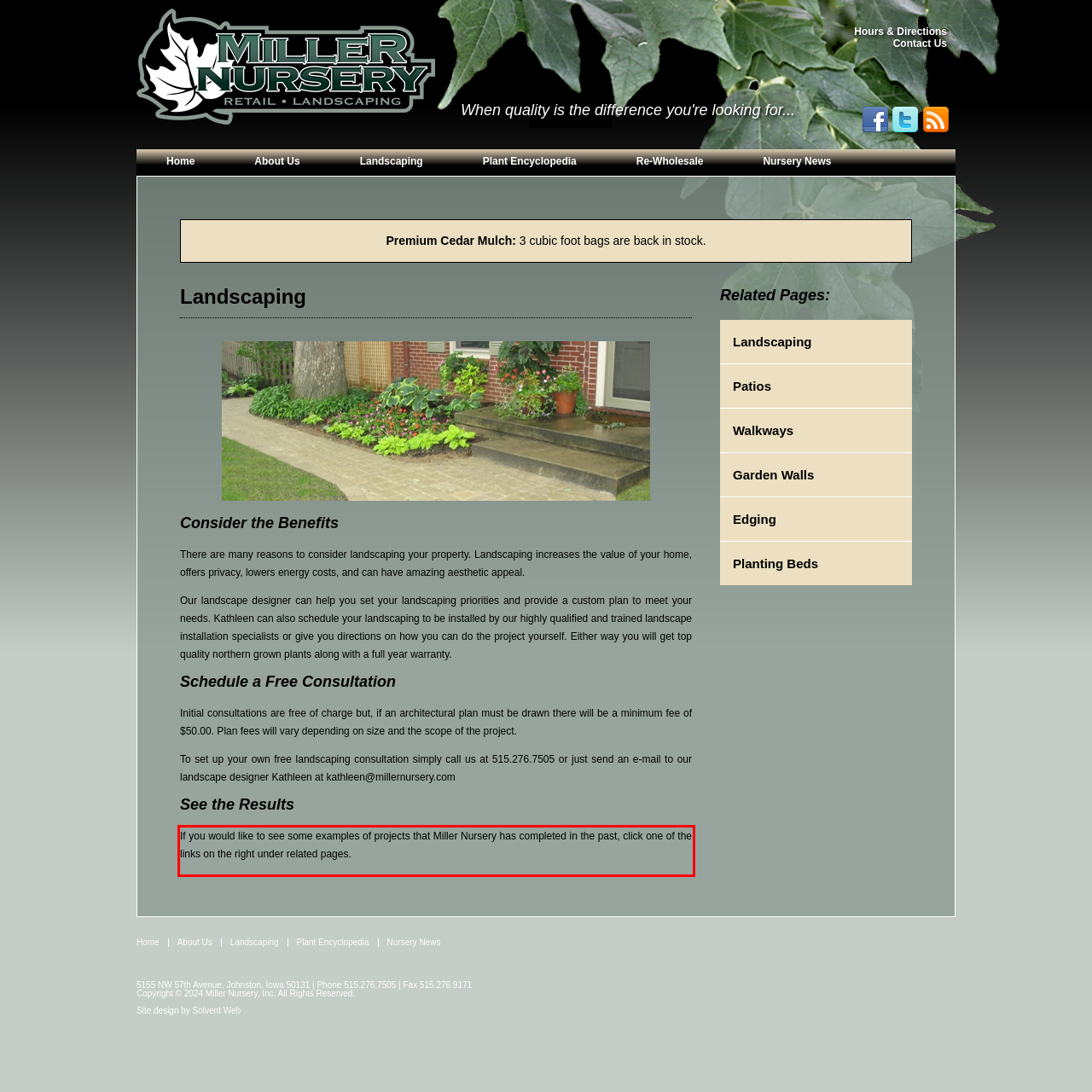You are provided with a webpage screenshot that includes a red rectangle bounding box. Extract the text content from within the bounding box using OCR.

If you would like to see some examples of projects that Miller Nursery has completed in the past, click one of the links on the right under related pages.